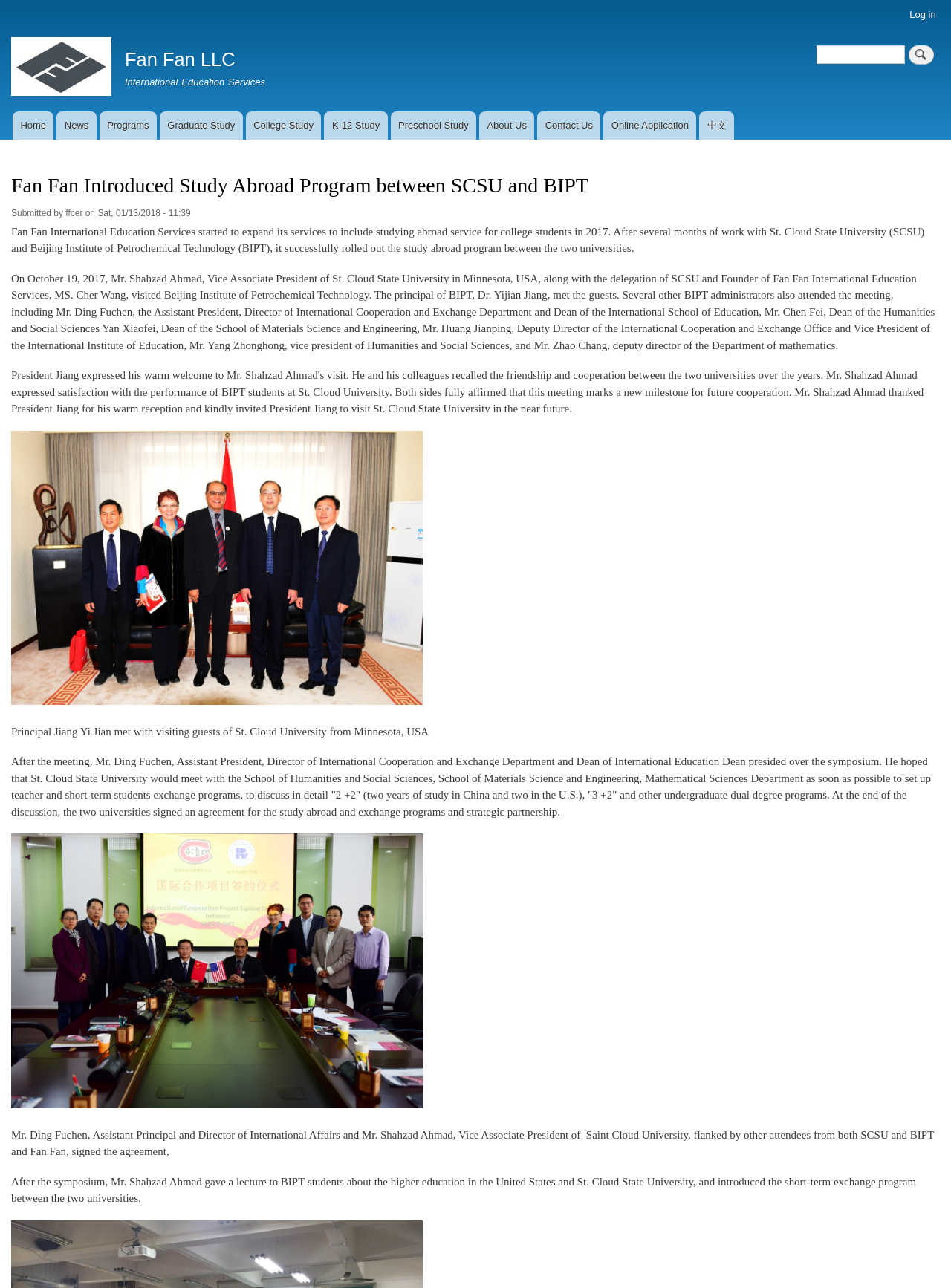Please identify the bounding box coordinates of the clickable area that will fulfill the following instruction: "Click on the 'Online Application' link". The coordinates should be in the format of four float numbers between 0 and 1, i.e., [left, top, right, bottom].

[0.635, 0.087, 0.732, 0.108]